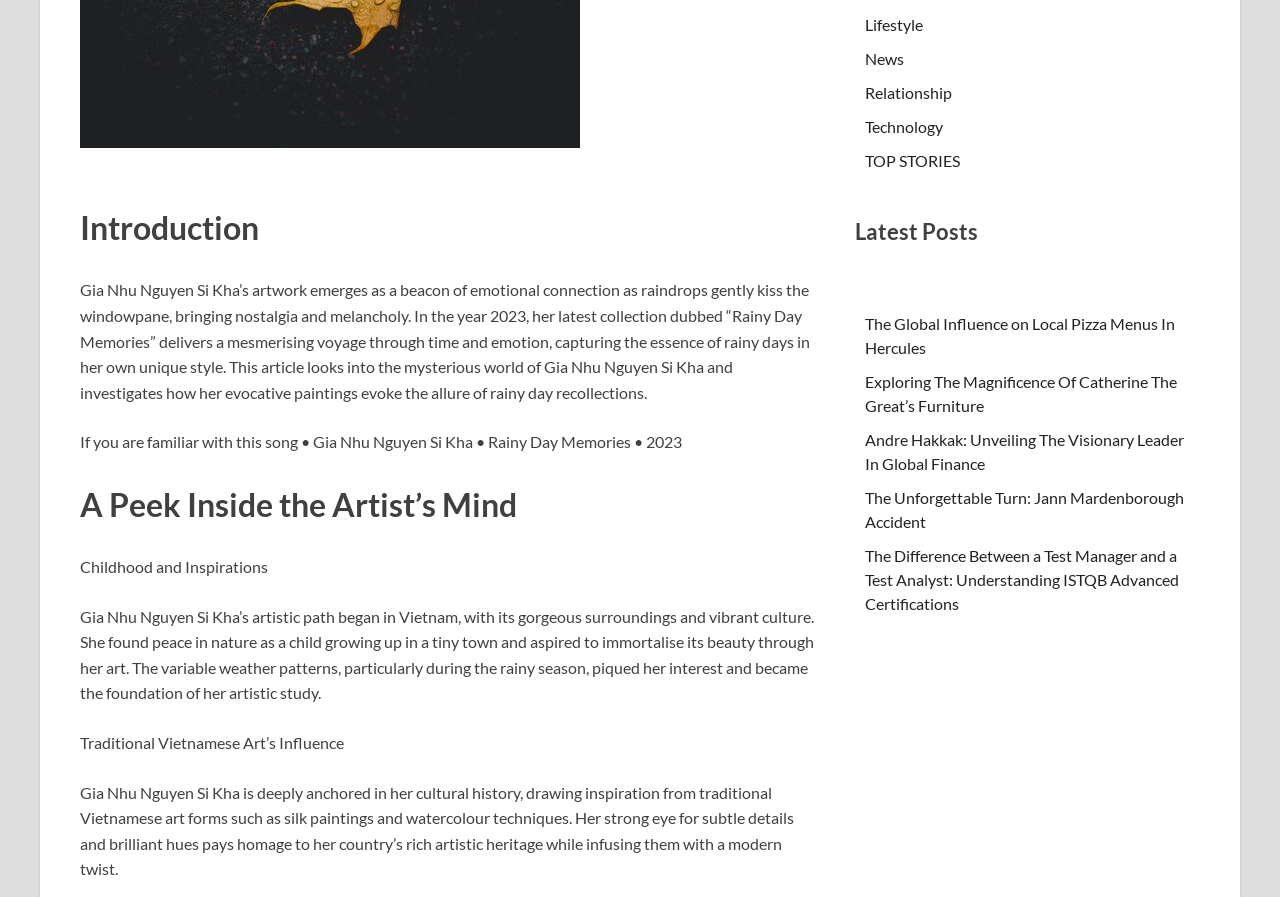Using the provided element description: "TOP STORIES", identify the bounding box coordinates. The coordinates should be four floats between 0 and 1 in the order [left, top, right, bottom].

[0.676, 0.169, 0.75, 0.19]